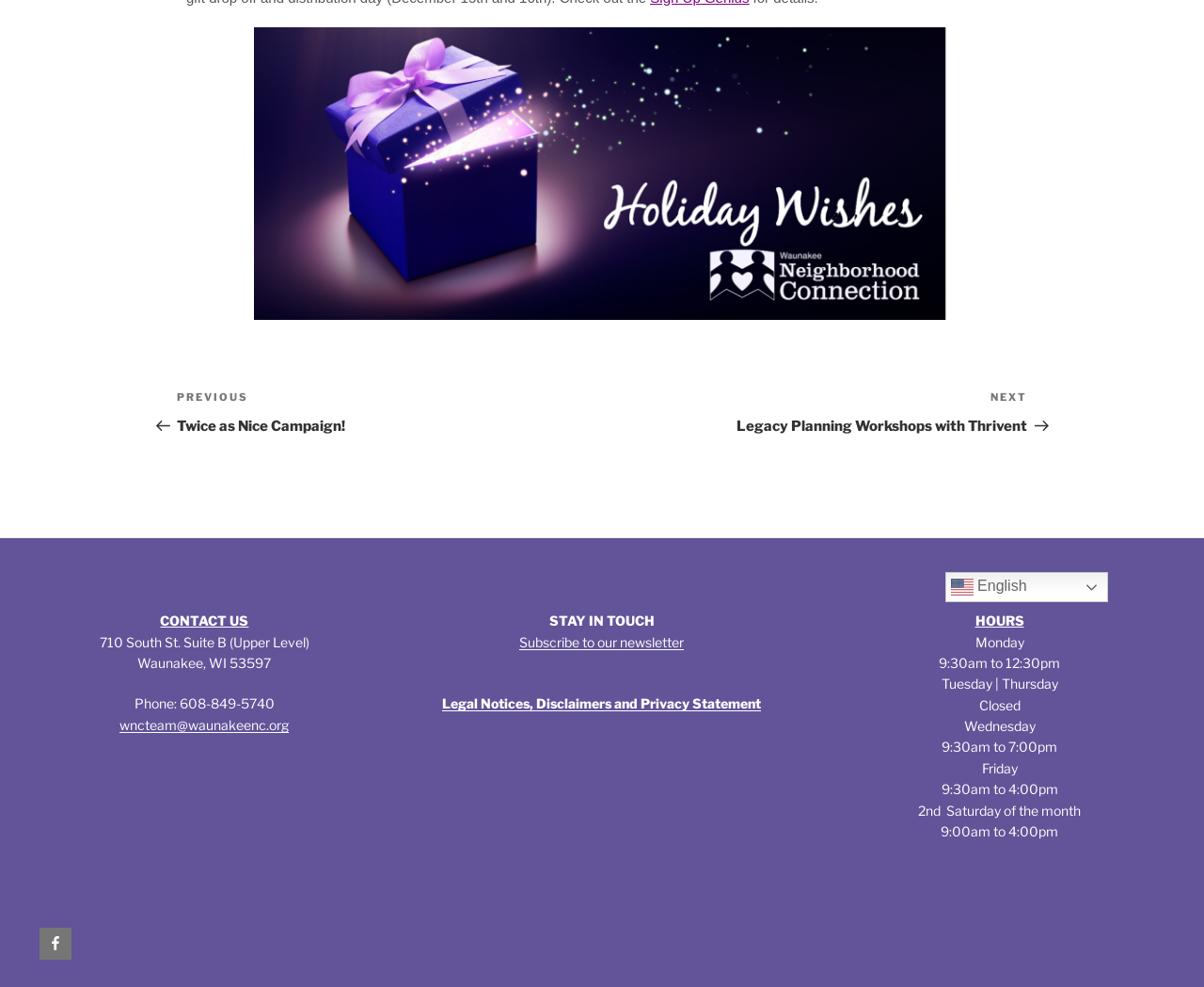Provide the bounding box coordinates for the UI element that is described by this text: "Subscribe to our newsletter". The coordinates should be in the form of four float numbers between 0 and 1: [left, top, right, bottom].

[0.432, 0.642, 0.568, 0.658]